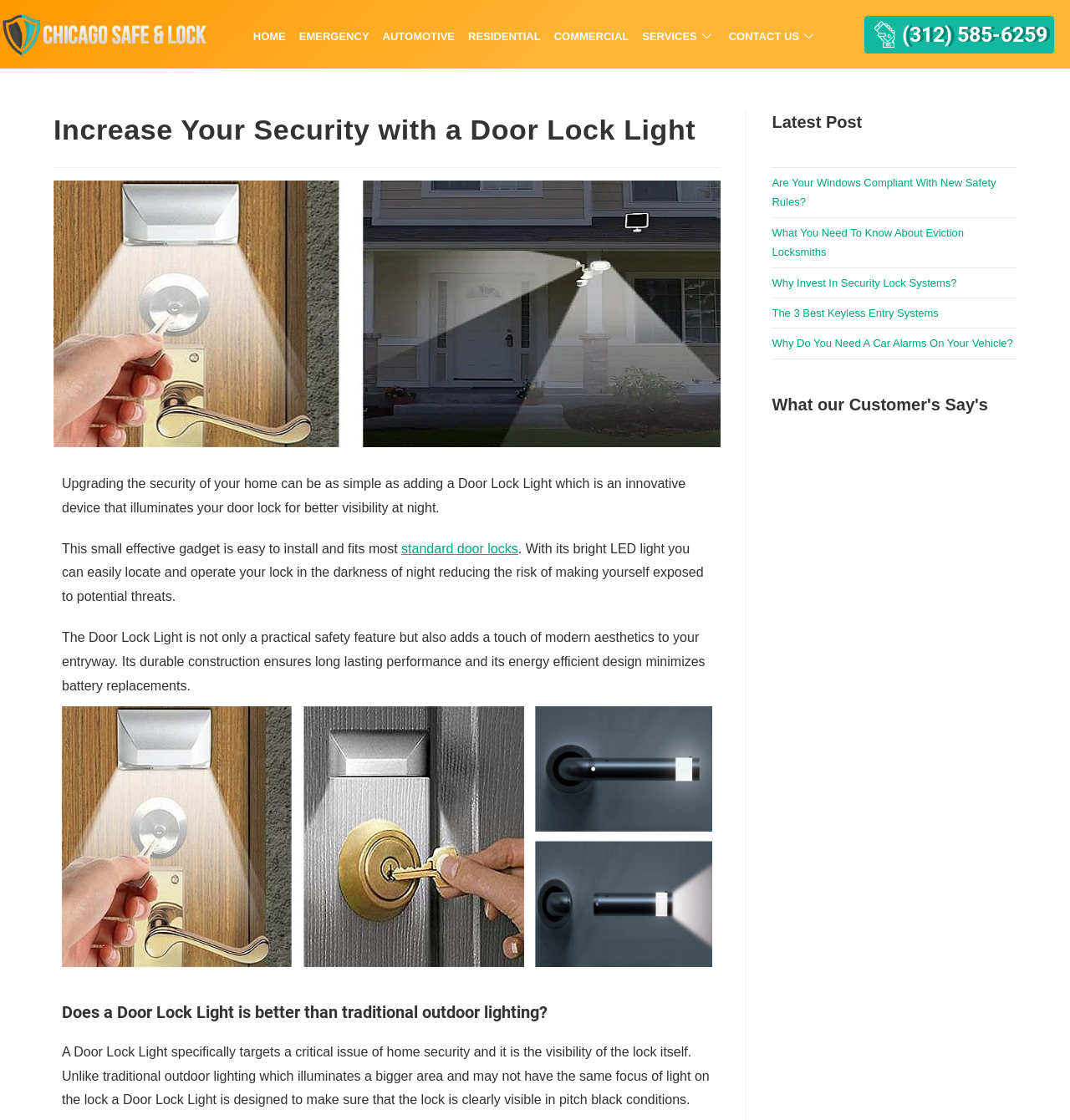Please identify the bounding box coordinates of the element's region that needs to be clicked to fulfill the following instruction: "Get a door lock light installed!". The bounding box coordinates should consist of four float numbers between 0 and 1, i.e., [left, top, right, bottom].

[0.058, 0.631, 0.666, 0.863]